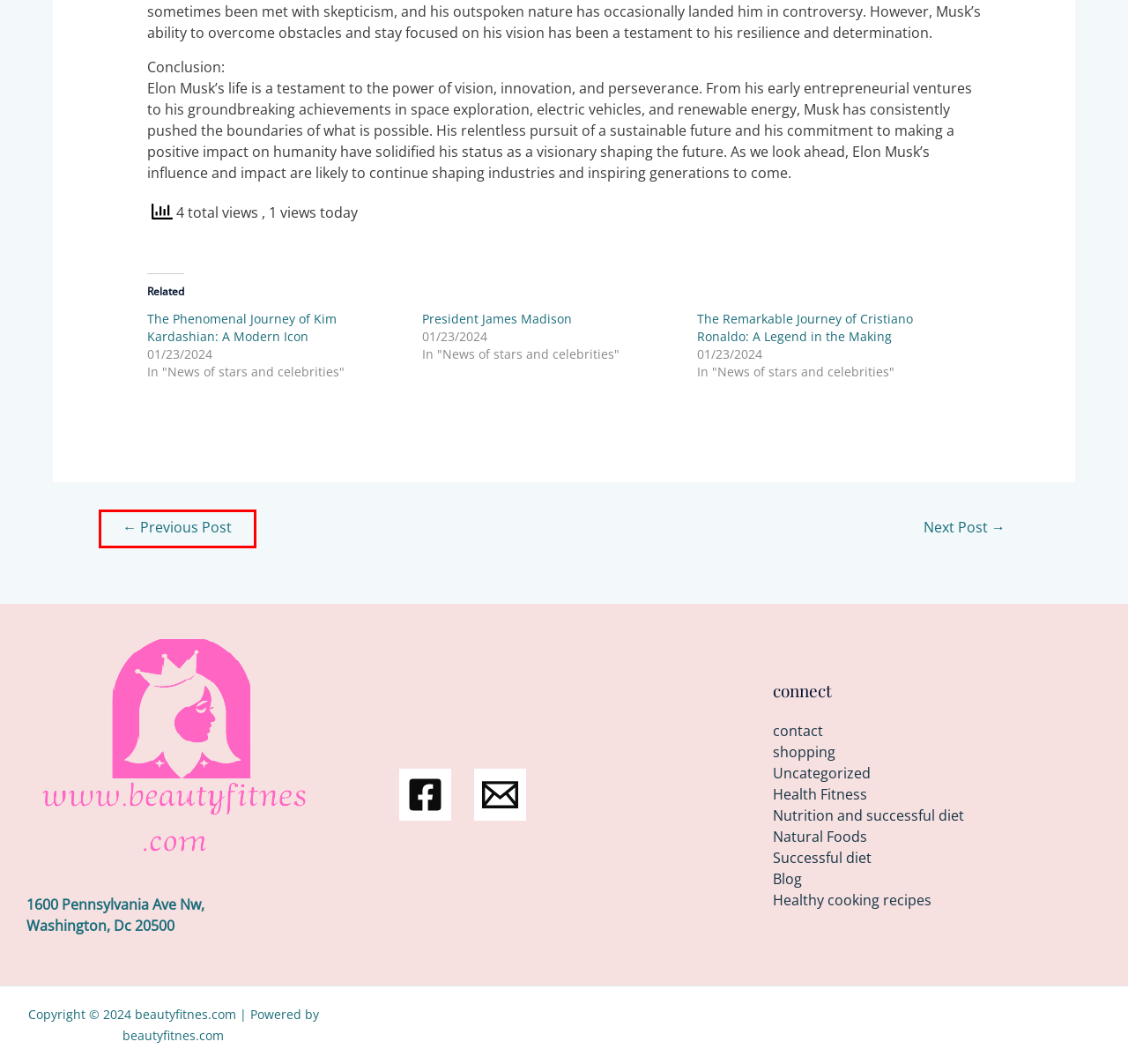You’re provided with a screenshot of a webpage that has a red bounding box around an element. Choose the best matching webpage description for the new page after clicking the element in the red box. The options are:
A. 2024 – beautyfitnes.com
B. Uncategorized – beautyfitnes.com
C. The Phenomenal Journey of Kim Kardashian: A Modern Icon – beautyfitnes.com
D. Natural Foods – beautyfitnes.com
E. Health Information – beautyfitnes.com
F. President James Madison – beautyfitnes.com
G. Beyonc A Journey of Talent, Empowerment, and Success – beautyfitnes.com
H. The Remarkable Journey of Cristiano Ronaldo: A Legend in the Making – beautyfitnes.com

G